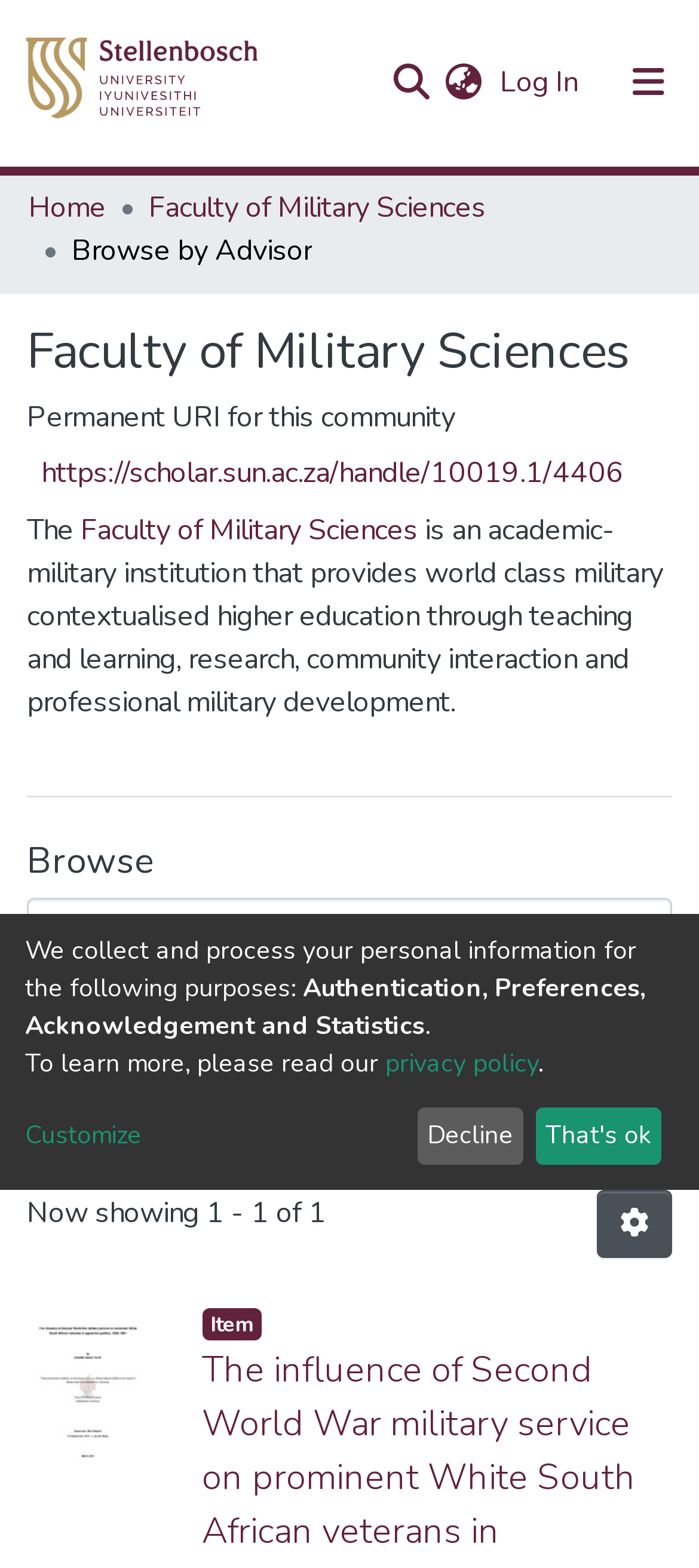What is the name of the faculty being browsed?
Provide a concise answer using a single word or phrase based on the image.

Faculty of Military Sciences